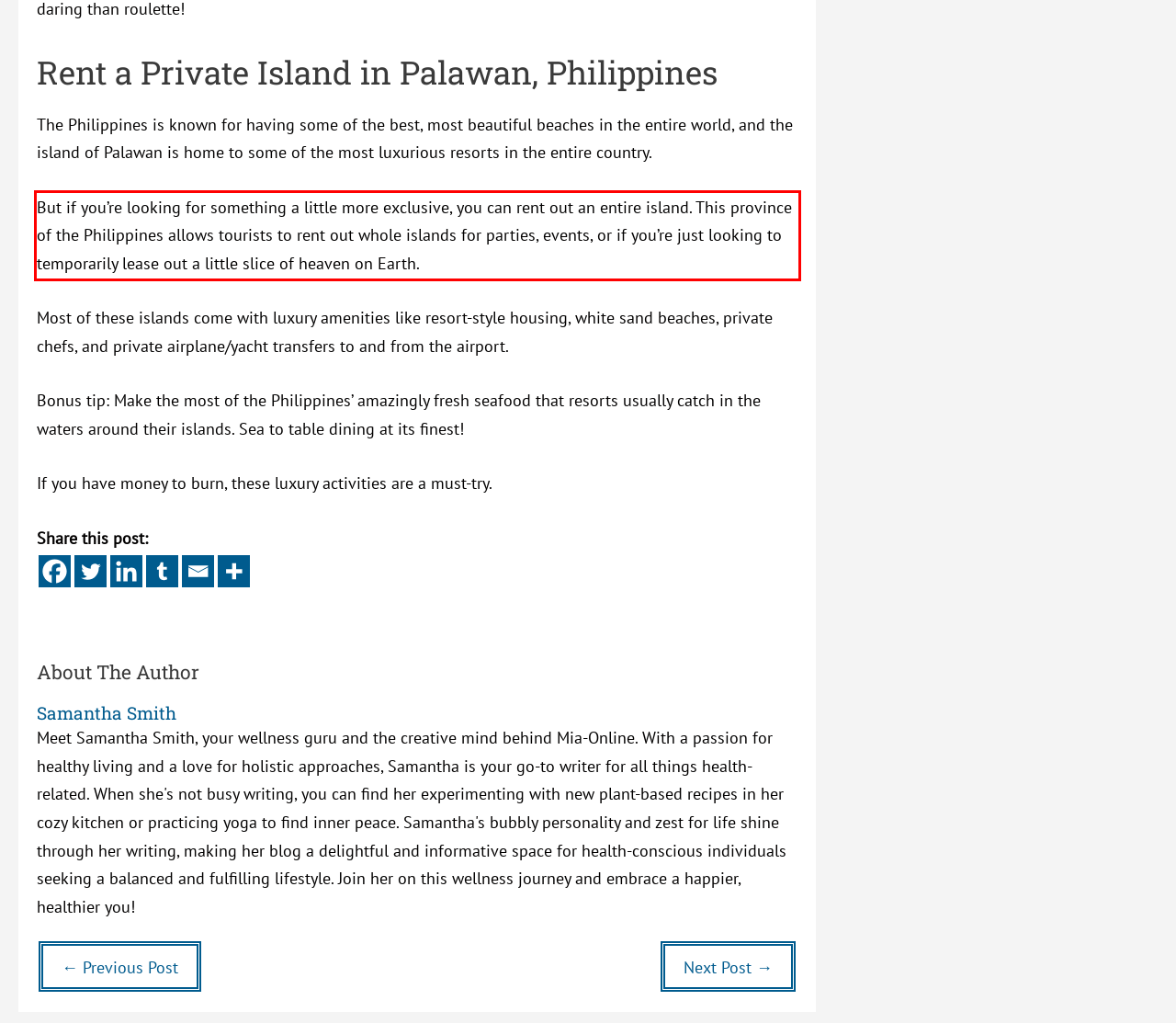Within the screenshot of a webpage, identify the red bounding box and perform OCR to capture the text content it contains.

But if you’re looking for something a little more exclusive, you can rent out an entire island. This province of the Philippines allows tourists to rent out whole islands for parties, events, or if you’re just looking to temporarily lease out a little slice of heaven on Earth.